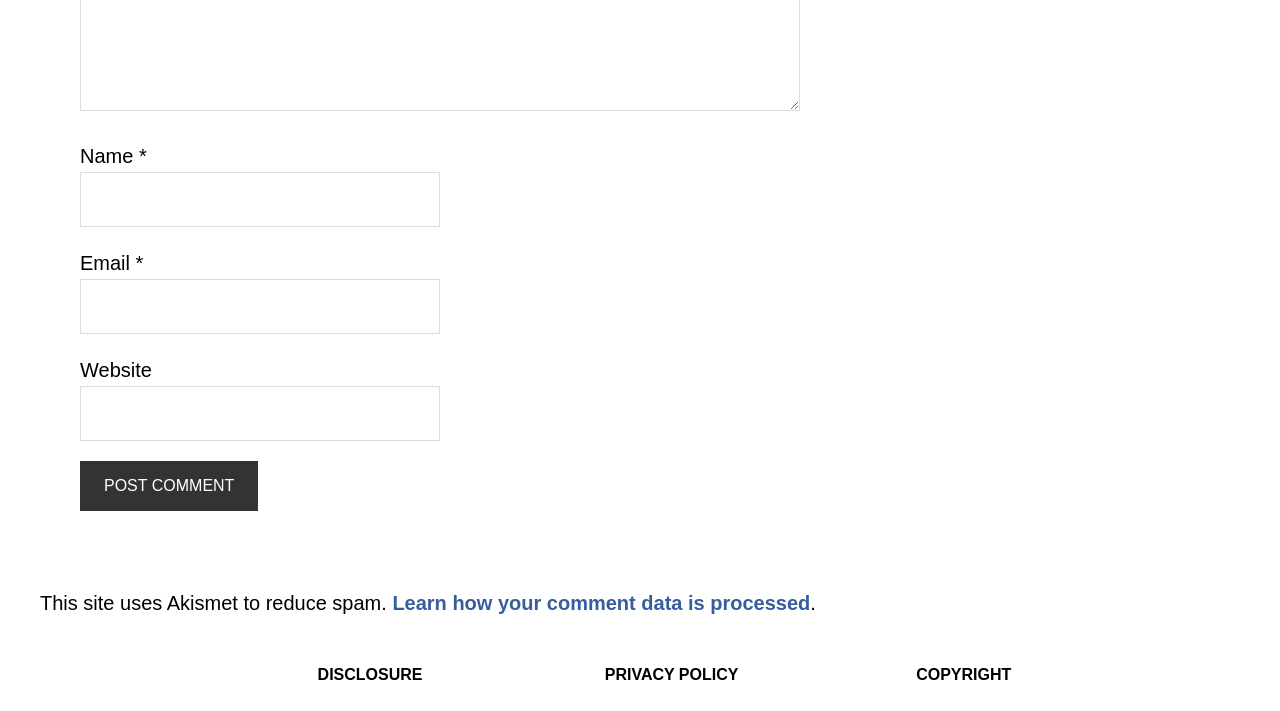Identify the bounding box coordinates of the area that should be clicked in order to complete the given instruction: "Input your email". The bounding box coordinates should be four float numbers between 0 and 1, i.e., [left, top, right, bottom].

[0.062, 0.392, 0.344, 0.47]